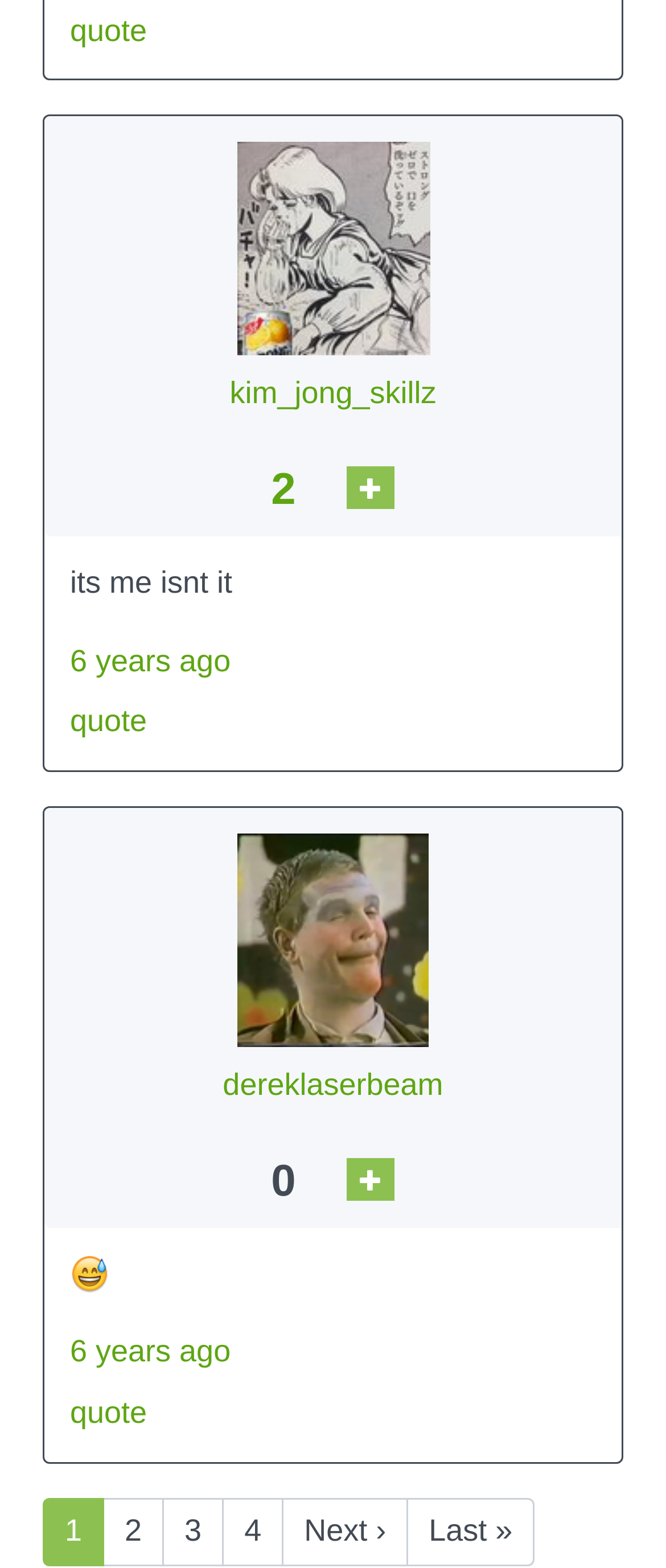Specify the bounding box coordinates of the area to click in order to execute this command: 'go to next page'. The coordinates should consist of four float numbers ranging from 0 to 1, and should be formatted as [left, top, right, bottom].

[0.423, 0.955, 0.613, 0.998]